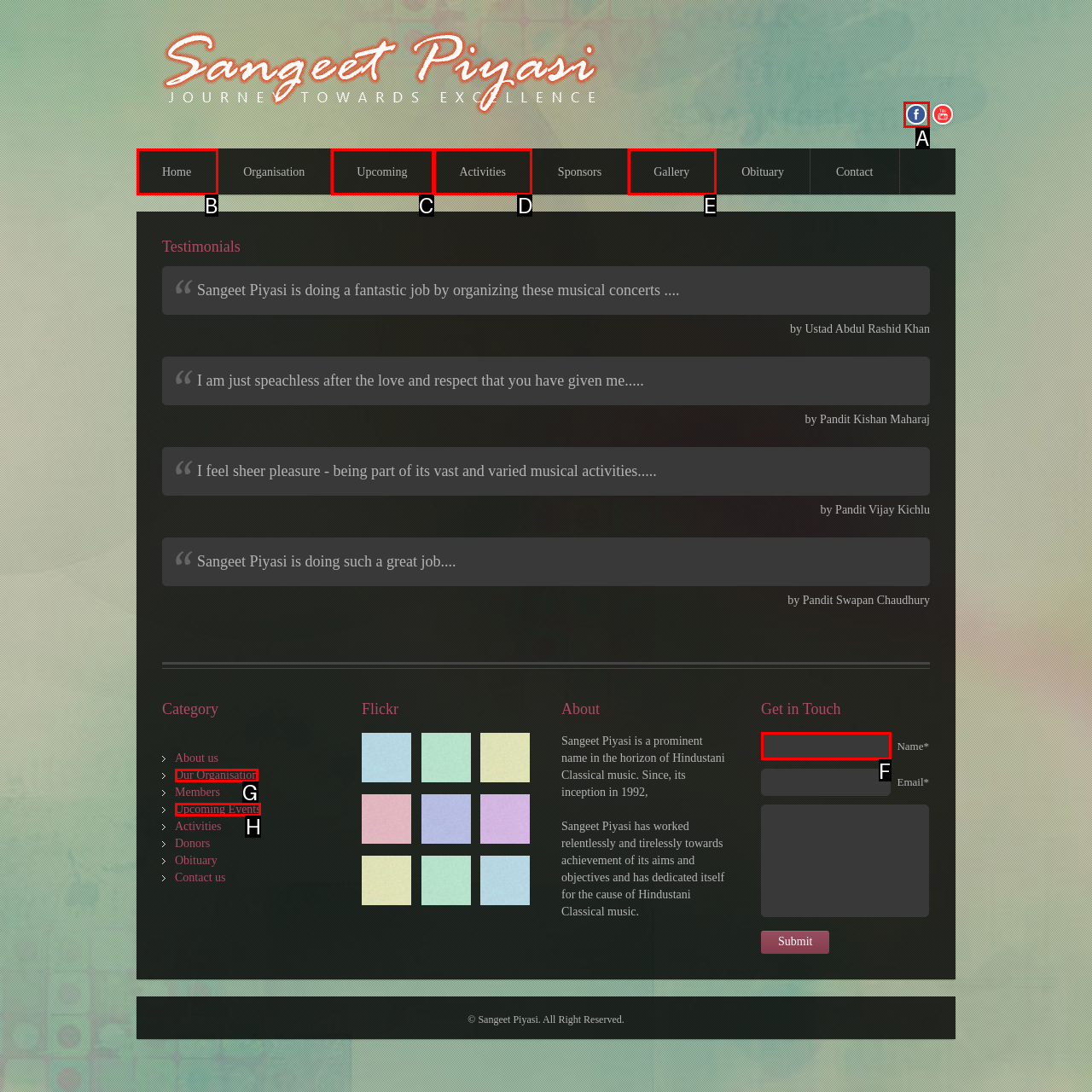From the given options, indicate the letter that corresponds to the action needed to complete this task: View the post by Monika. Respond with only the letter.

None